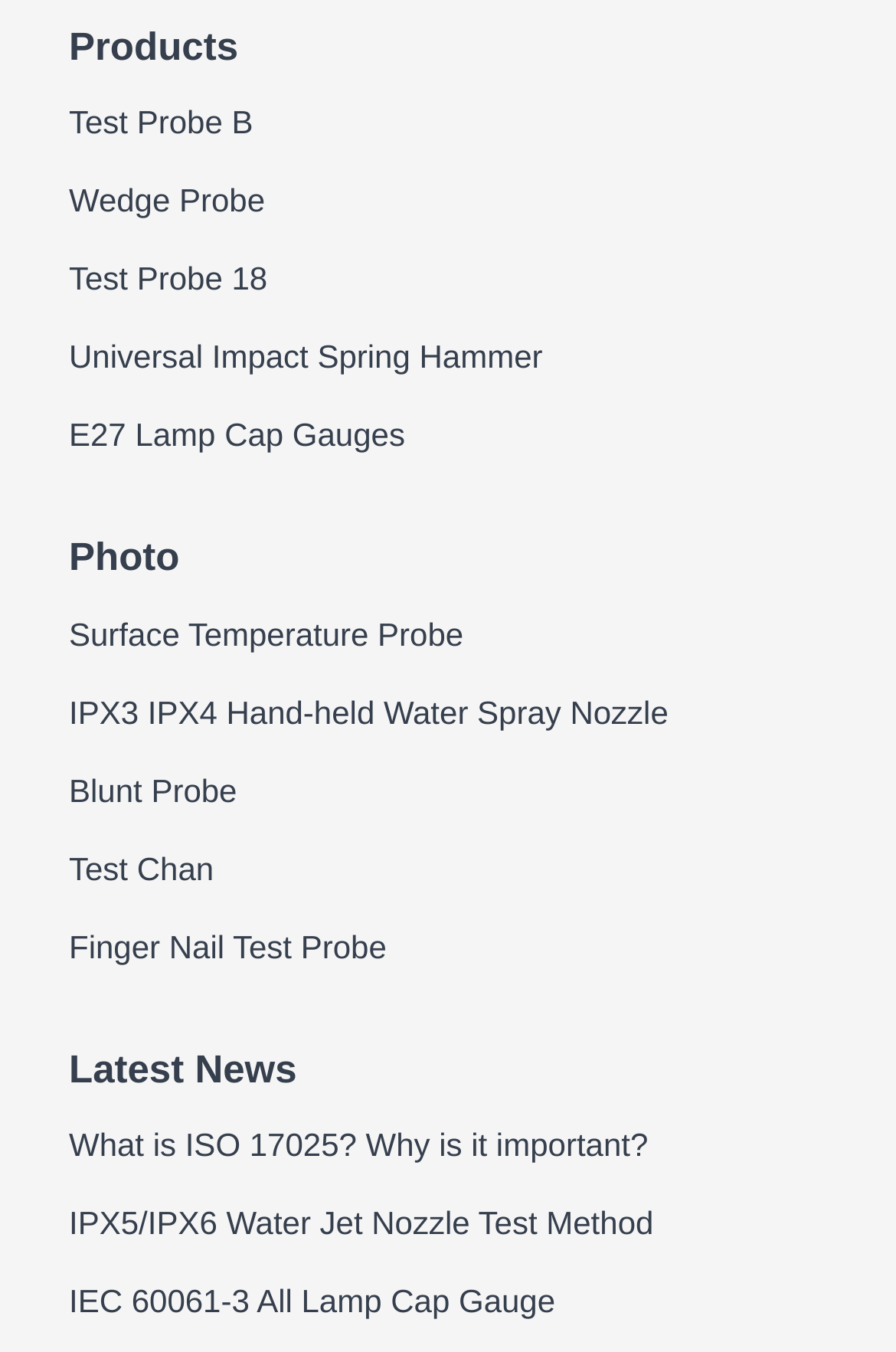Locate the bounding box coordinates of the clickable area needed to fulfill the instruction: "View Test Probe B details".

[0.077, 0.077, 0.282, 0.104]